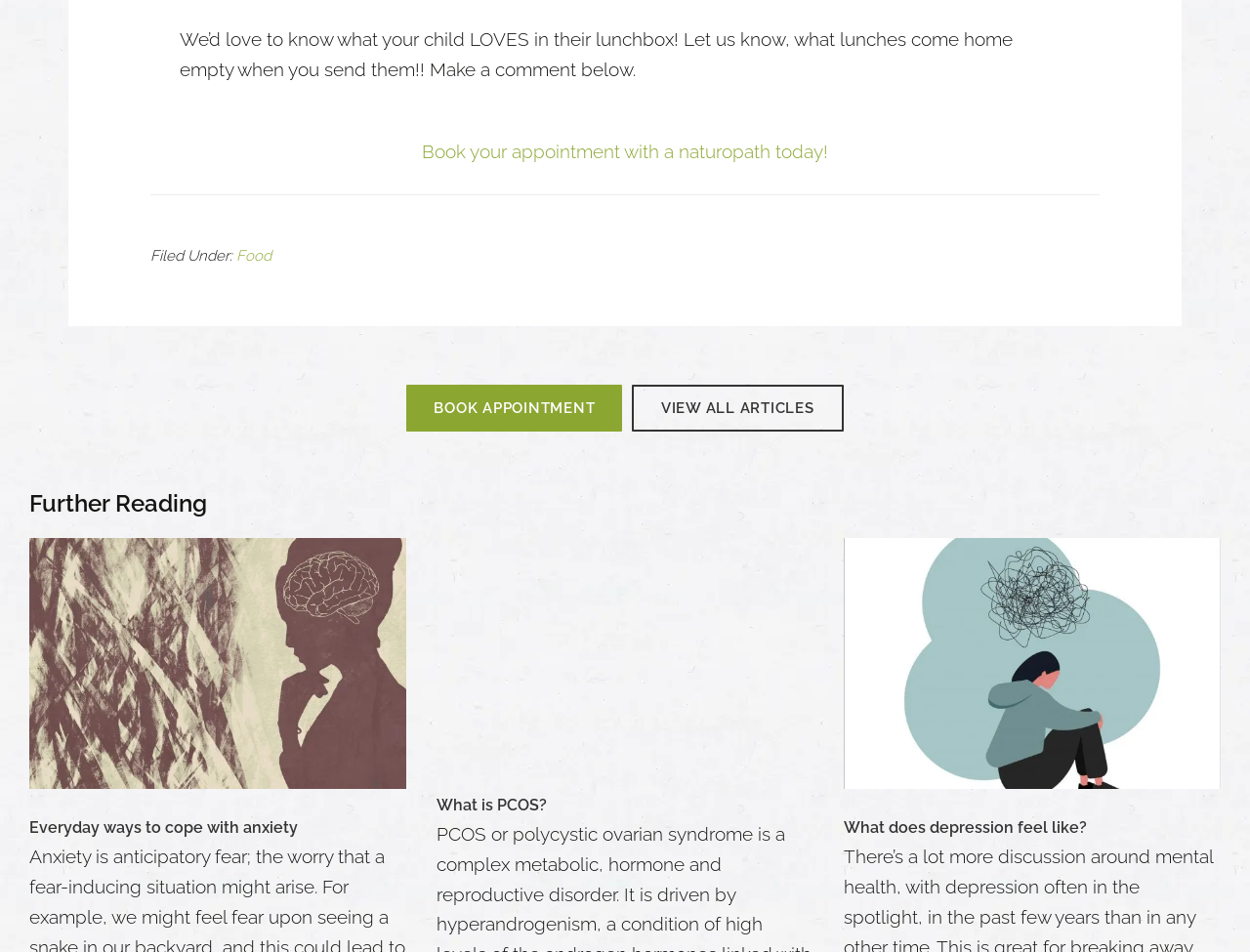Please answer the following question using a single word or phrase: 
What is the category of the article tagged as 'Food'?

Food